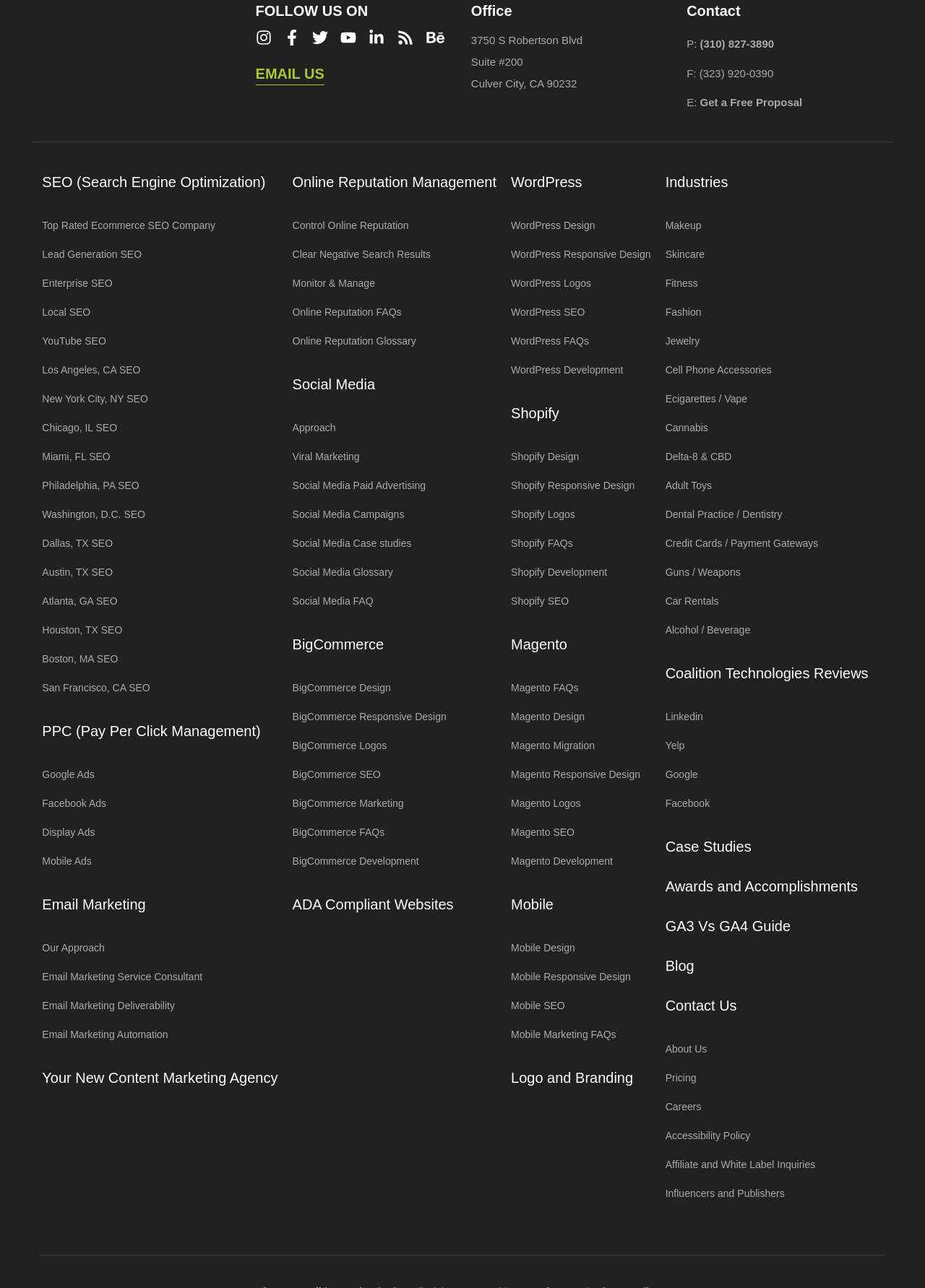Reply to the question with a brief word or phrase: What services does the company offer?

SEO, PPC, Email Marketing, etc.